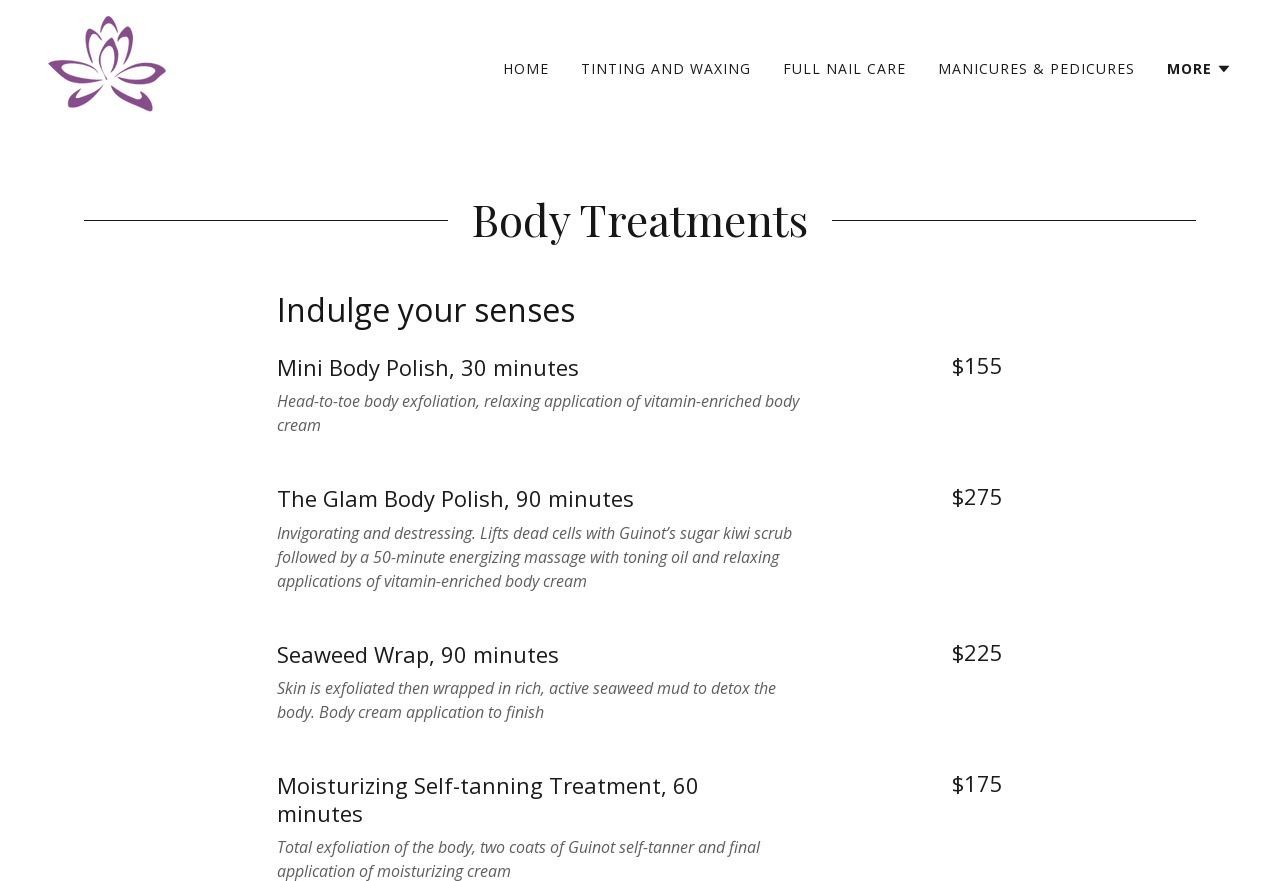What is the duration of the 'Mini Body Polish' treatment?
Using the image, provide a detailed and thorough answer to the question.

The duration of the 'Mini Body Polish' treatment can be found in the heading of the treatment, where it says 'Mini Body Polish, 30 minutes'.